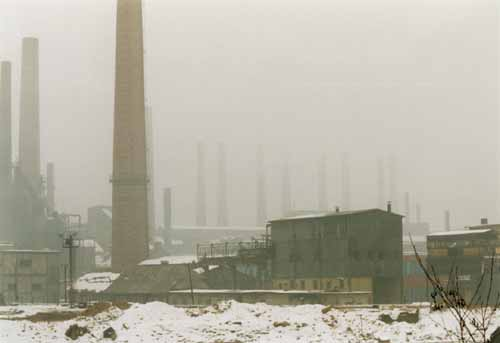Describe every aspect of the image in depth.

The image depicts an industrial landscape shrouded in thick fog, creating a bleak and somber atmosphere typical of a cold winter day in Hungary. In the foreground, a dilapidated building, characterized by its dark, worn structure, stands amidst a barren, snow-covered ground. The background features multiple tall chimneys and factory structures, partially obscured by the fog, which contributes to a feeling of desolation and abandonment. The overall scene conveys a sense of industrial decline, reinforcing the description of Hungary as a "cold and dark place" during January, further enhanced by the low visibility and muted tones of the environment.